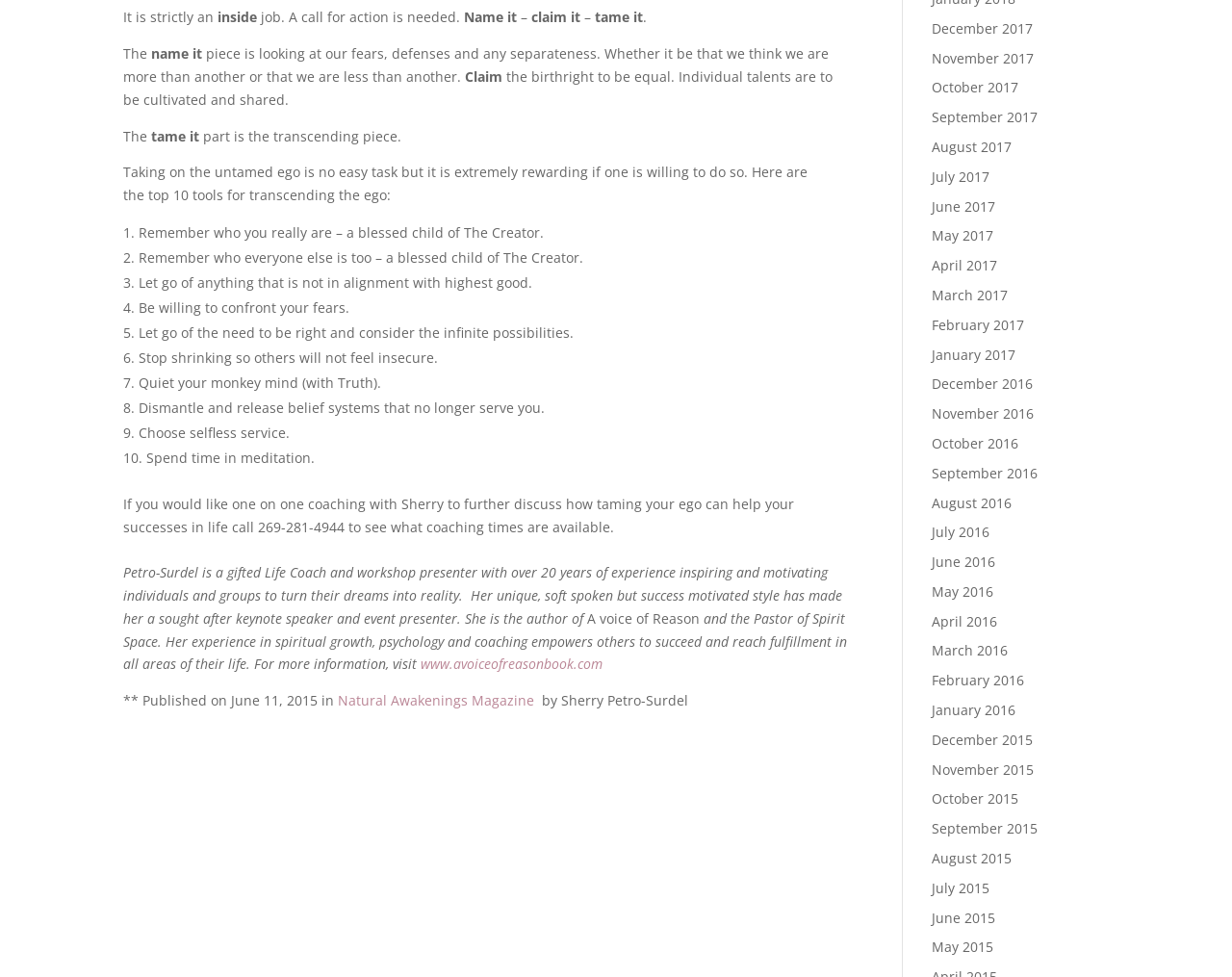What is the profession of Sherry Petro-Surdel?
Look at the image and respond with a one-word or short phrase answer.

Life Coach